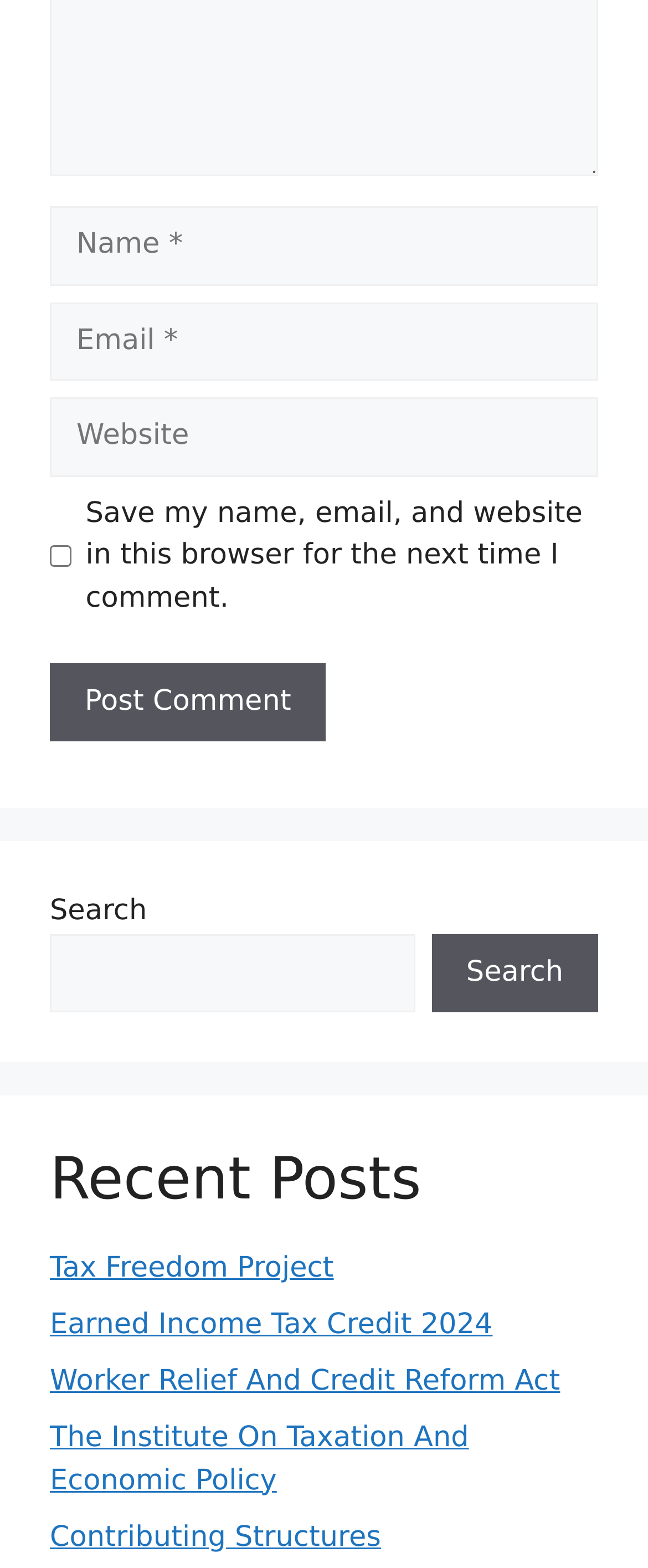Determine the bounding box of the UI component based on this description: "Contributing Structures". The bounding box coordinates should be four float values between 0 and 1, i.e., [left, top, right, bottom].

[0.077, 0.969, 0.588, 0.991]